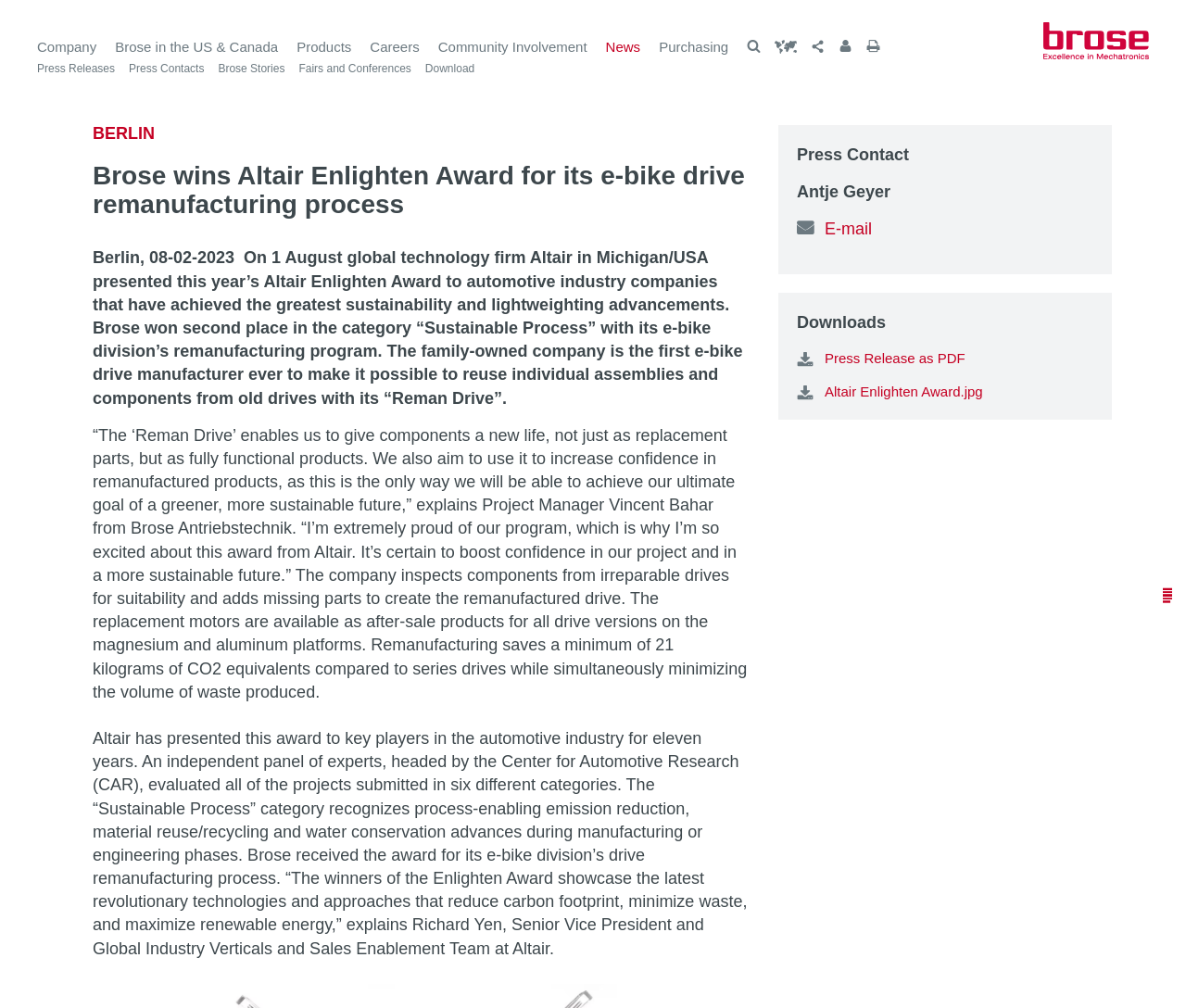Determine the bounding box for the HTML element described here: "Fairs and Conferences". The coordinates should be given as [left, top, right, bottom] with each number being a float between 0 and 1.

[0.252, 0.062, 0.347, 0.074]